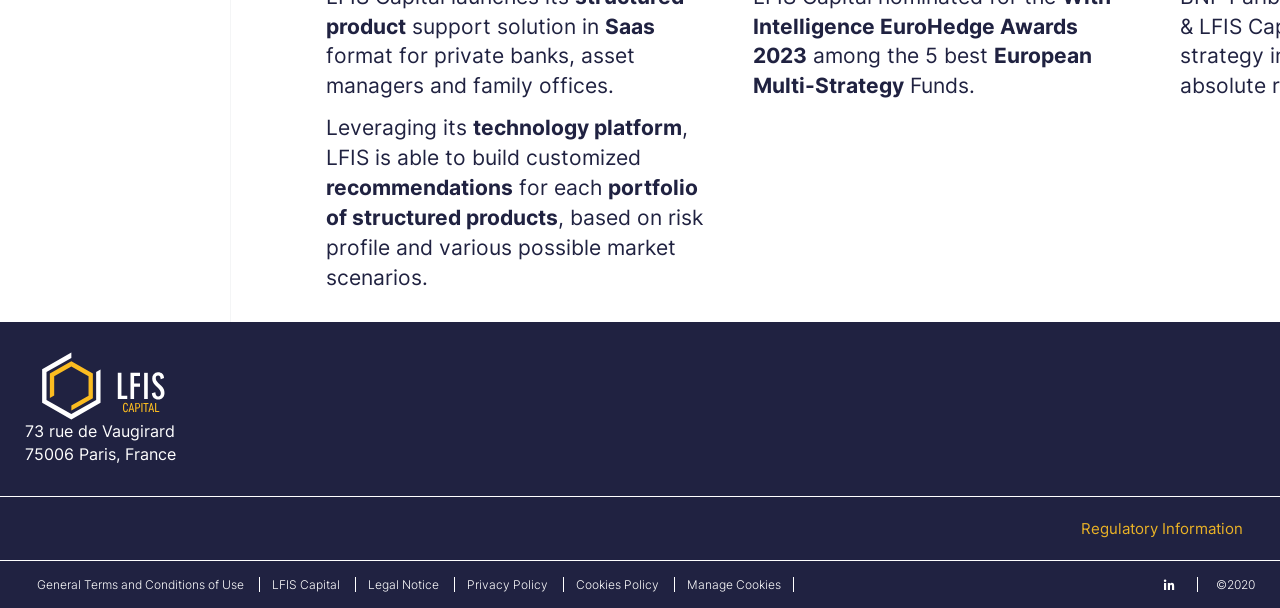What is the address of the company? Observe the screenshot and provide a one-word or short phrase answer.

73 rue de Vaugirard, 75006 Paris, France